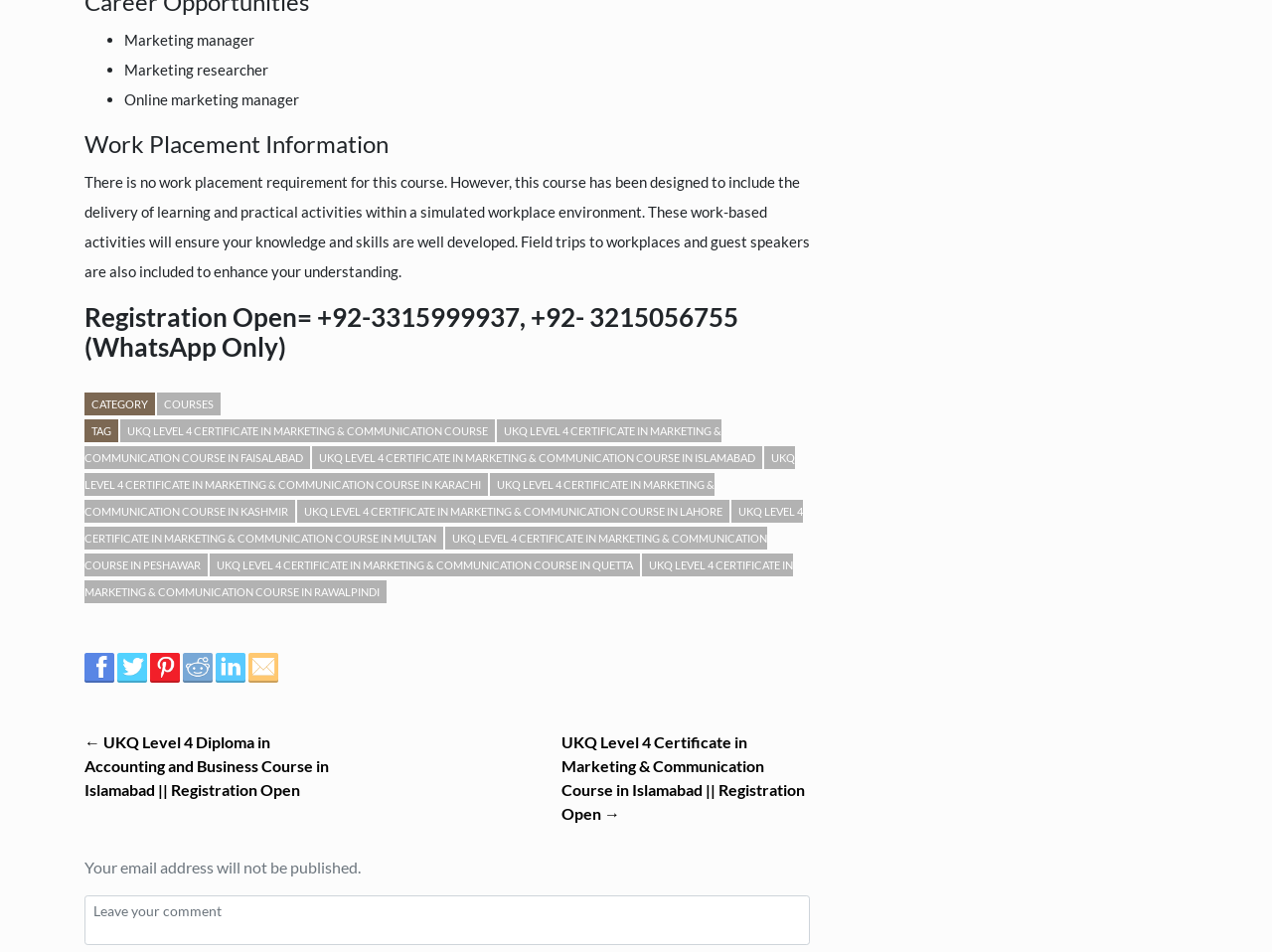Please provide the bounding box coordinates in the format (top-left x, top-left y, bottom-right x, bottom-right y). Remember, all values are floating point numbers between 0 and 1. What is the bounding box coordinate of the region described as: name="comment" placeholder="Leave your comment"

[0.066, 0.94, 0.637, 0.993]